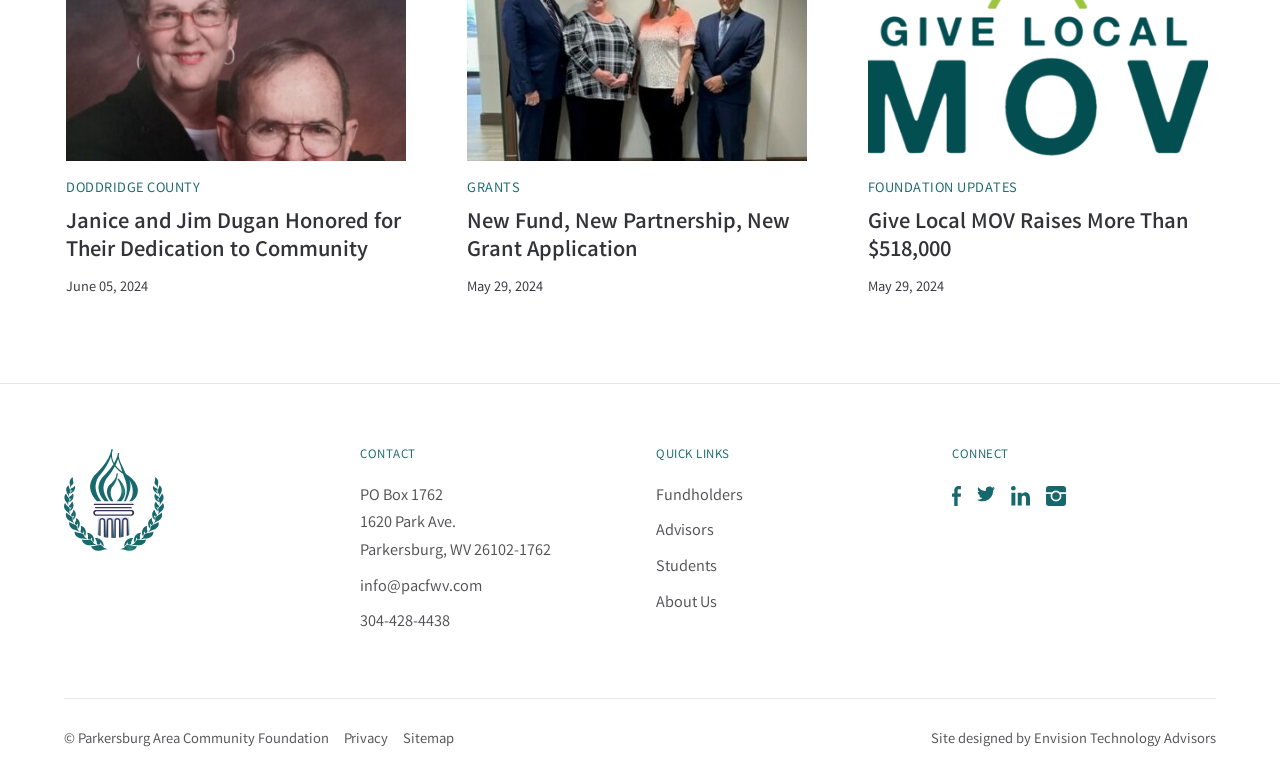Extract the bounding box coordinates for the UI element described as: "Envision Technology Advisors".

[0.808, 0.933, 0.95, 0.961]